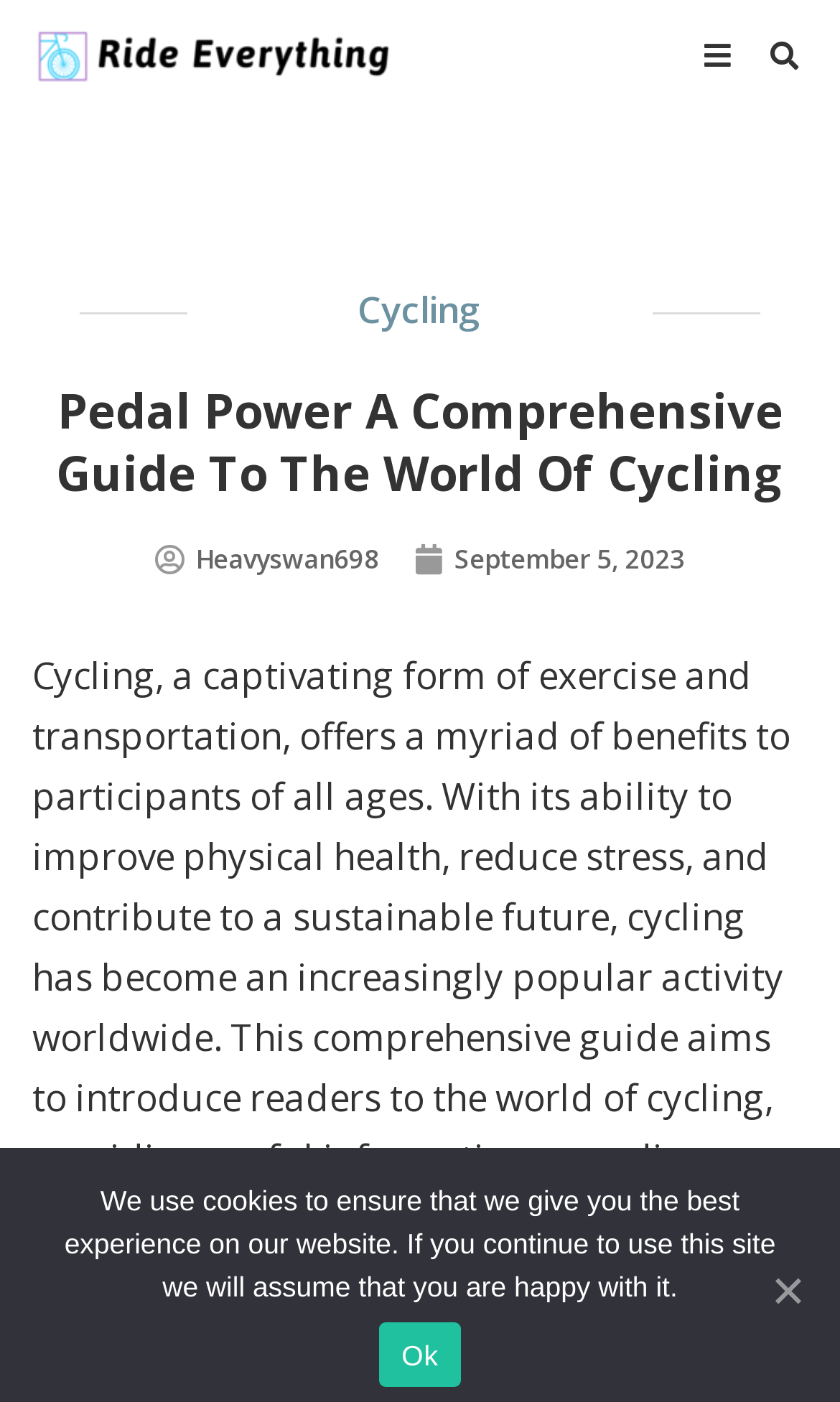Please find and provide the title of the webpage.

Pedal Power A Comprehensive Guide To The World Of Cycling